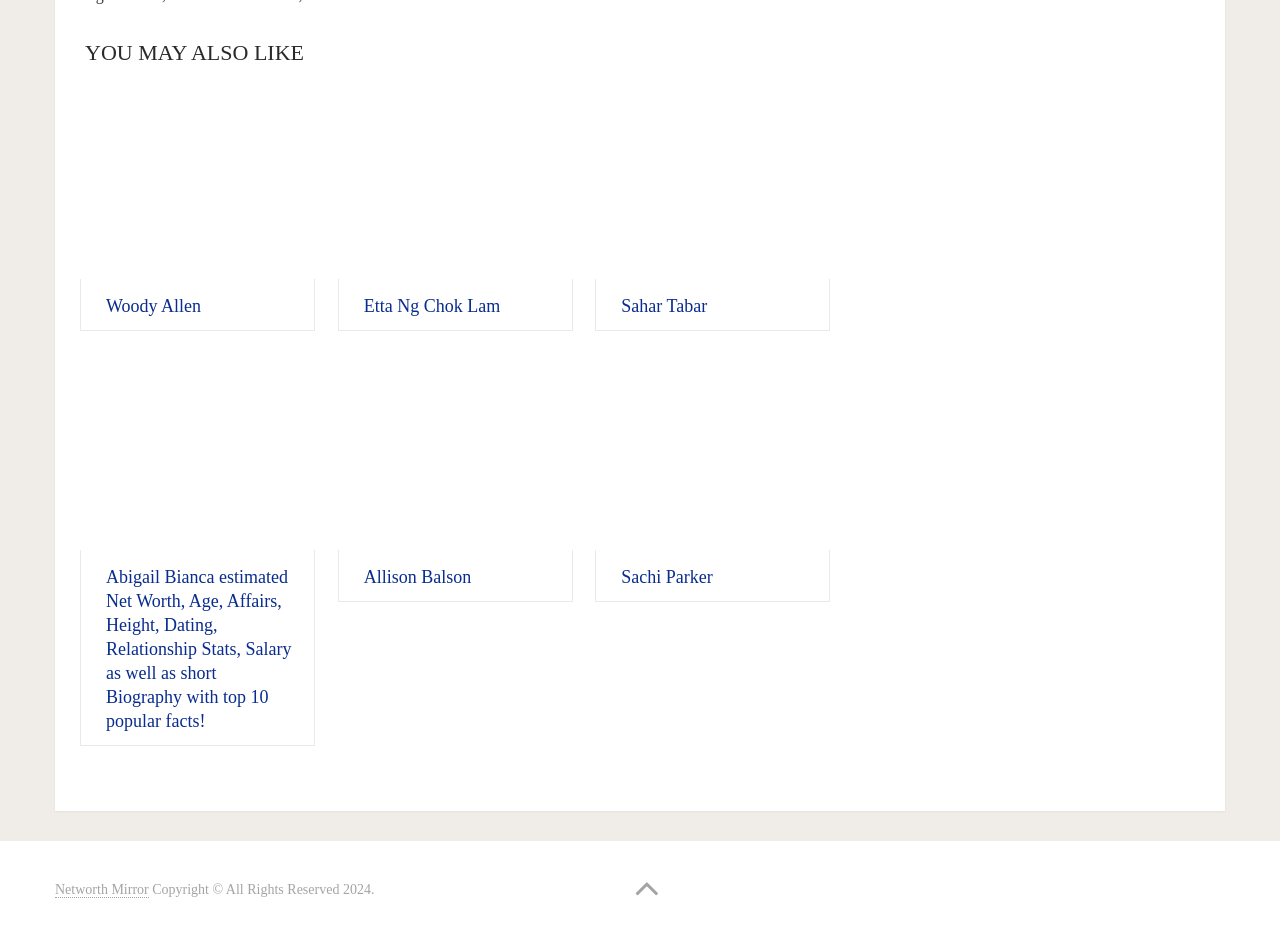Identify the bounding box coordinates of the region that should be clicked to execute the following instruction: "Click on Woody Allen".

[0.062, 0.095, 0.246, 0.3]